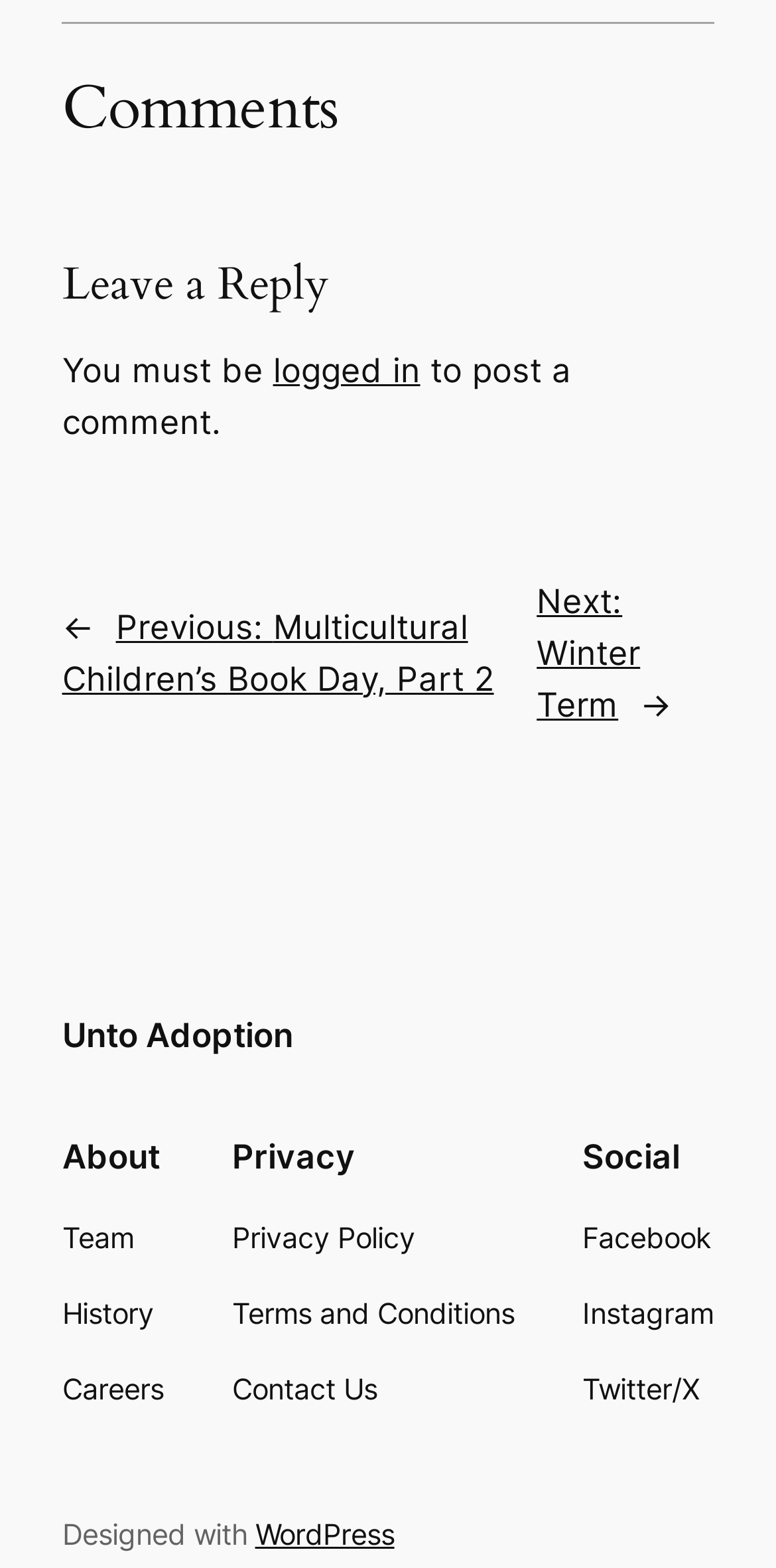Specify the bounding box coordinates of the region I need to click to perform the following instruction: "Click on the 'About' heading". The coordinates must be four float numbers in the range of 0 to 1, i.e., [left, top, right, bottom].

[0.08, 0.726, 0.211, 0.751]